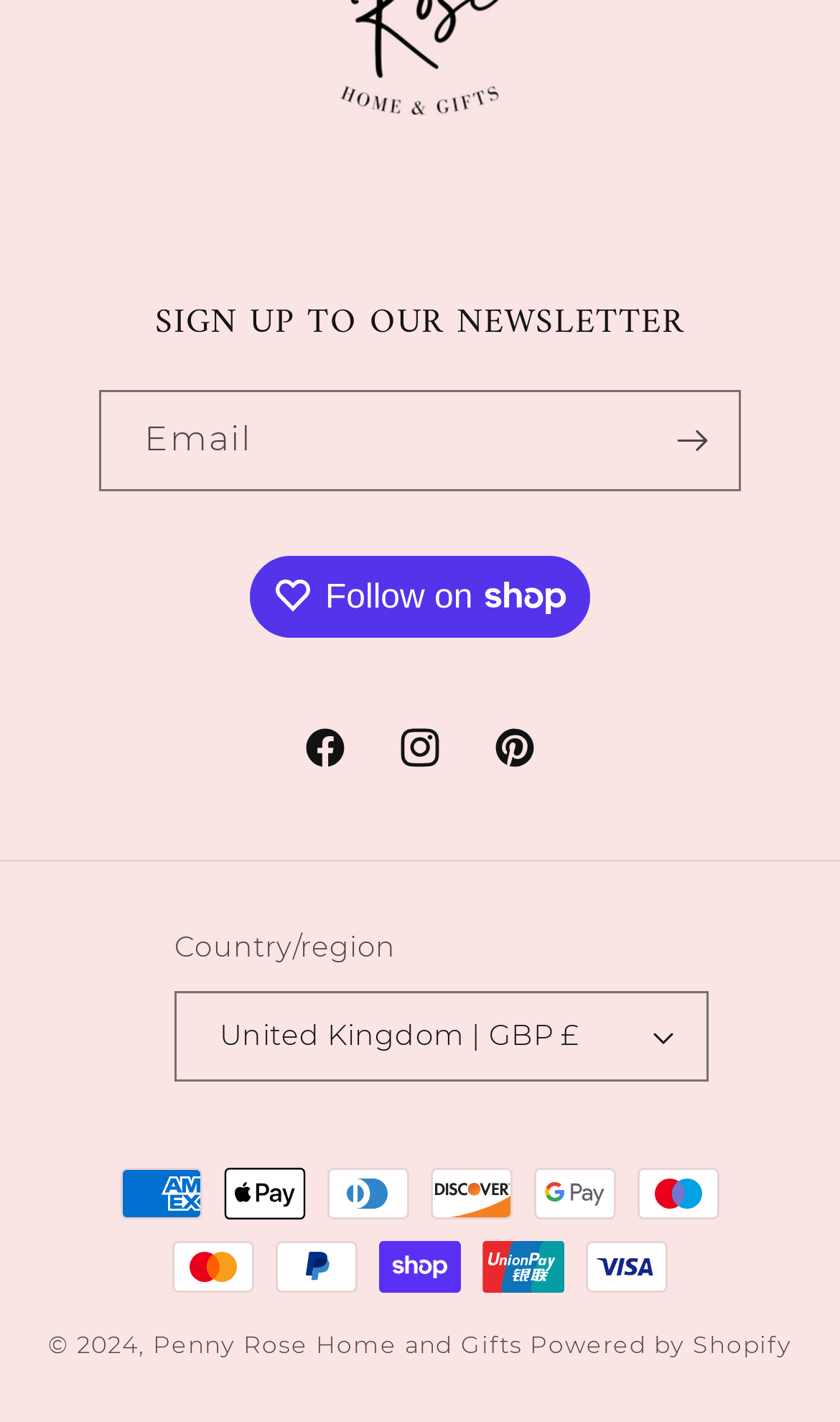Please identify the bounding box coordinates of the area that needs to be clicked to fulfill the following instruction: "Explore Health."

None